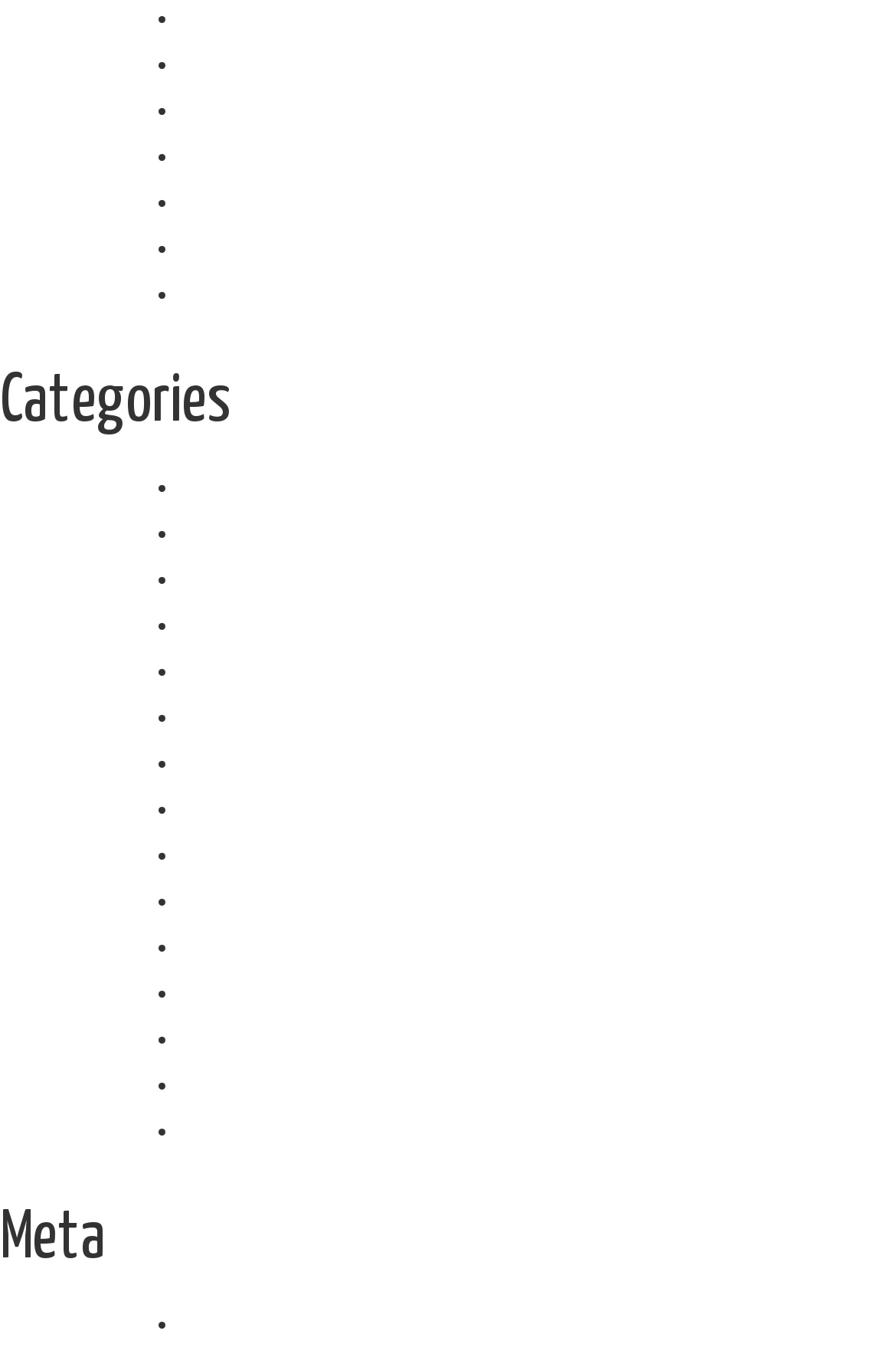Highlight the bounding box coordinates of the element that should be clicked to carry out the following instruction: "Log in". The coordinates must be given as four float numbers ranging from 0 to 1, i.e., [left, top, right, bottom].

[0.21, 0.964, 0.285, 0.986]